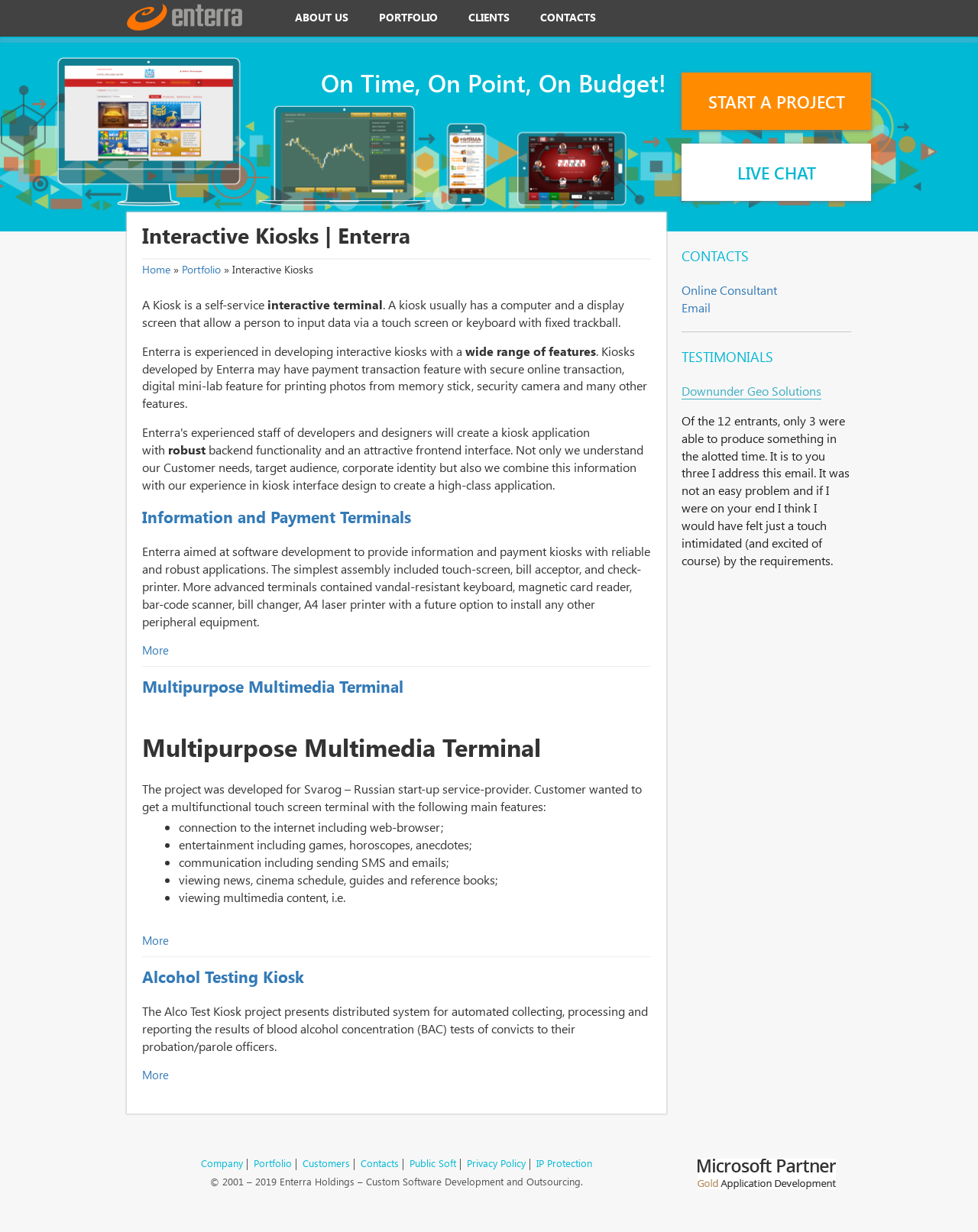Highlight the bounding box of the UI element that corresponds to this description: "Customers".

[0.309, 0.939, 0.358, 0.949]